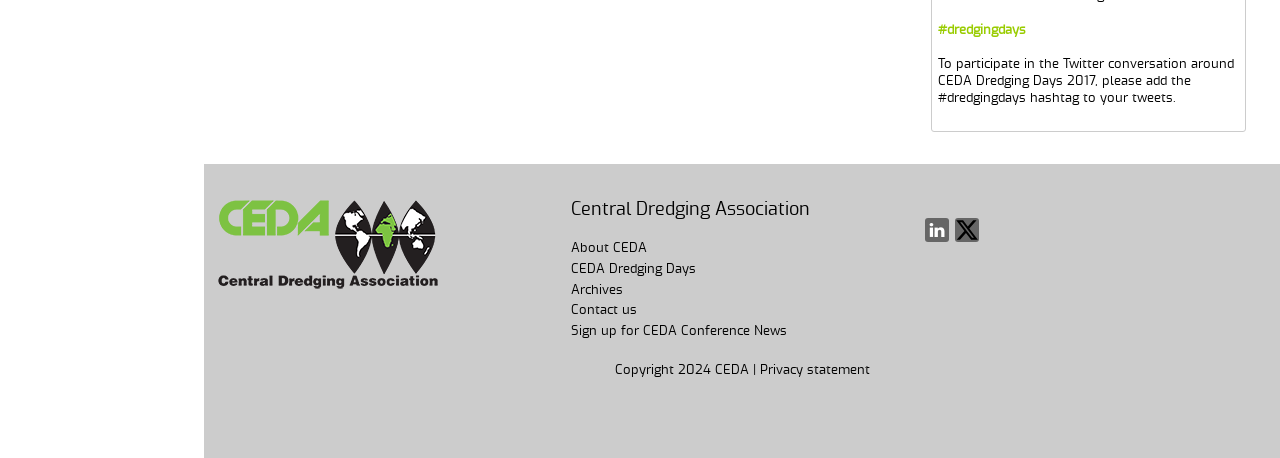Determine the bounding box coordinates of the clickable area required to perform the following instruction: "Contact us". The coordinates should be represented as four float numbers between 0 and 1: [left, top, right, bottom].

[0.446, 0.665, 0.498, 0.693]